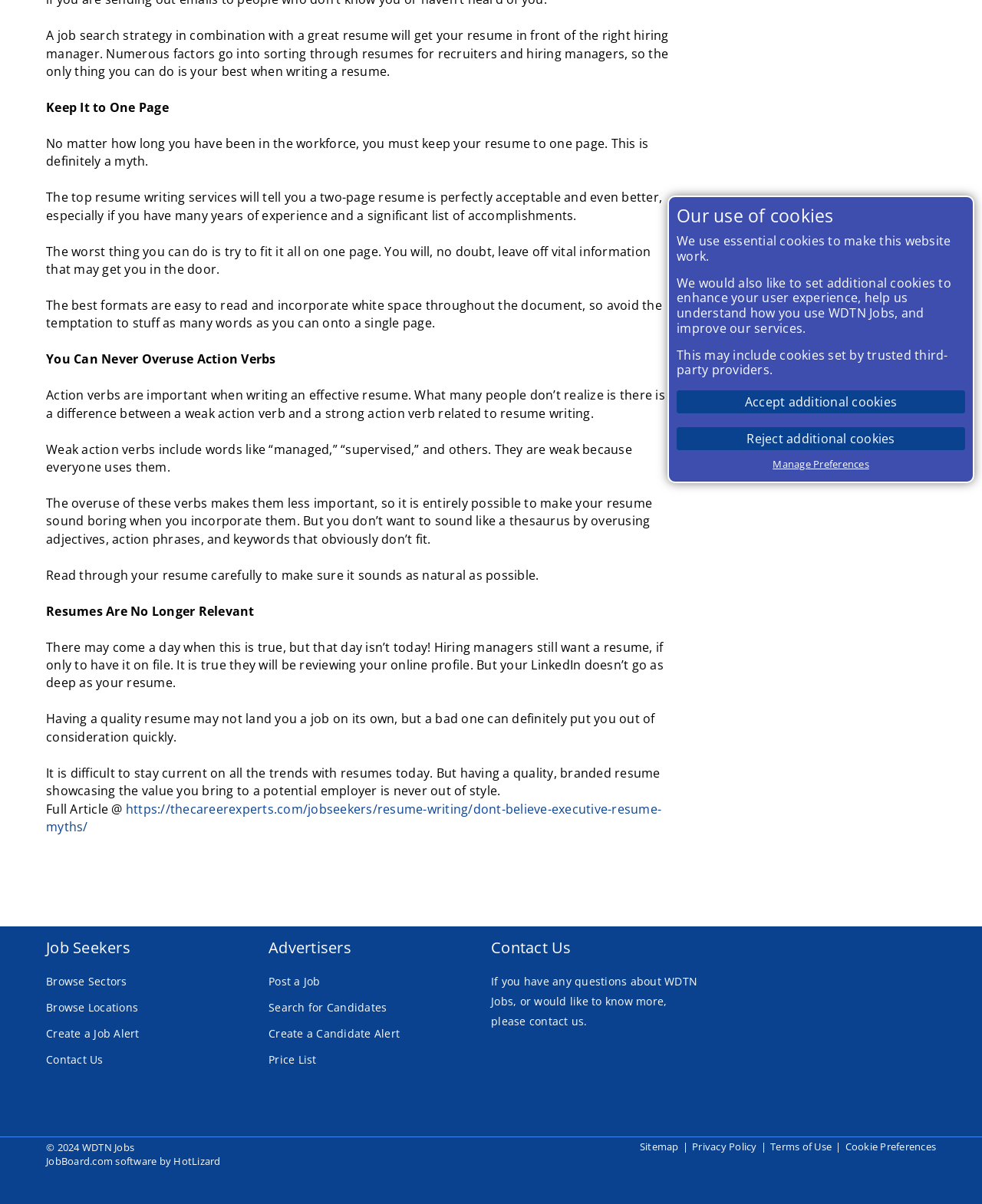Provide the bounding box coordinates of the HTML element this sentence describes: "Search for Candidates". The bounding box coordinates consist of four float numbers between 0 and 1, i.e., [left, top, right, bottom].

[0.273, 0.829, 0.394, 0.845]